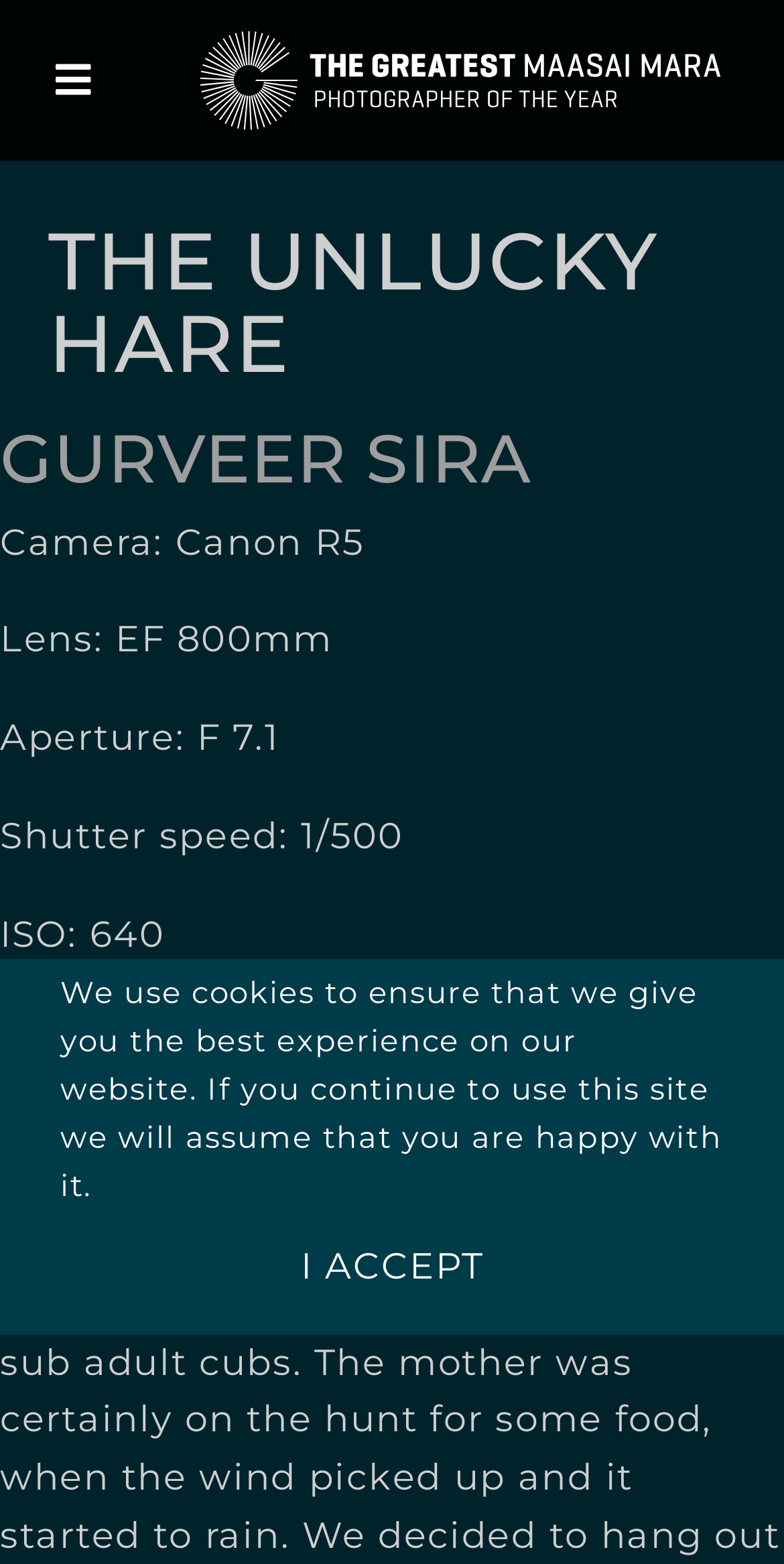Provide a brief response to the question using a single word or phrase: 
How many links are in the navigation menu?

5